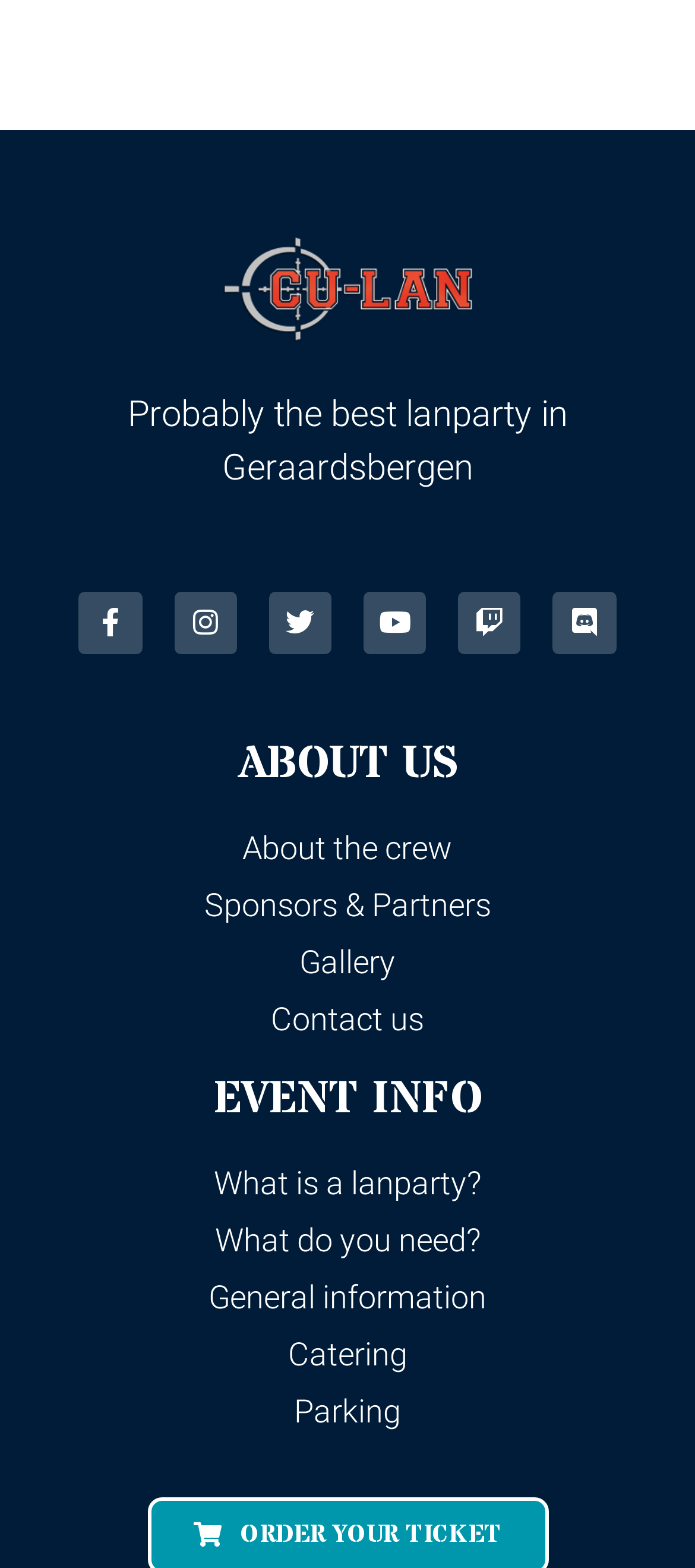Give a short answer to this question using one word or a phrase:
What is the name of the lanparty mentioned?

lanparty in Geraardsbergen